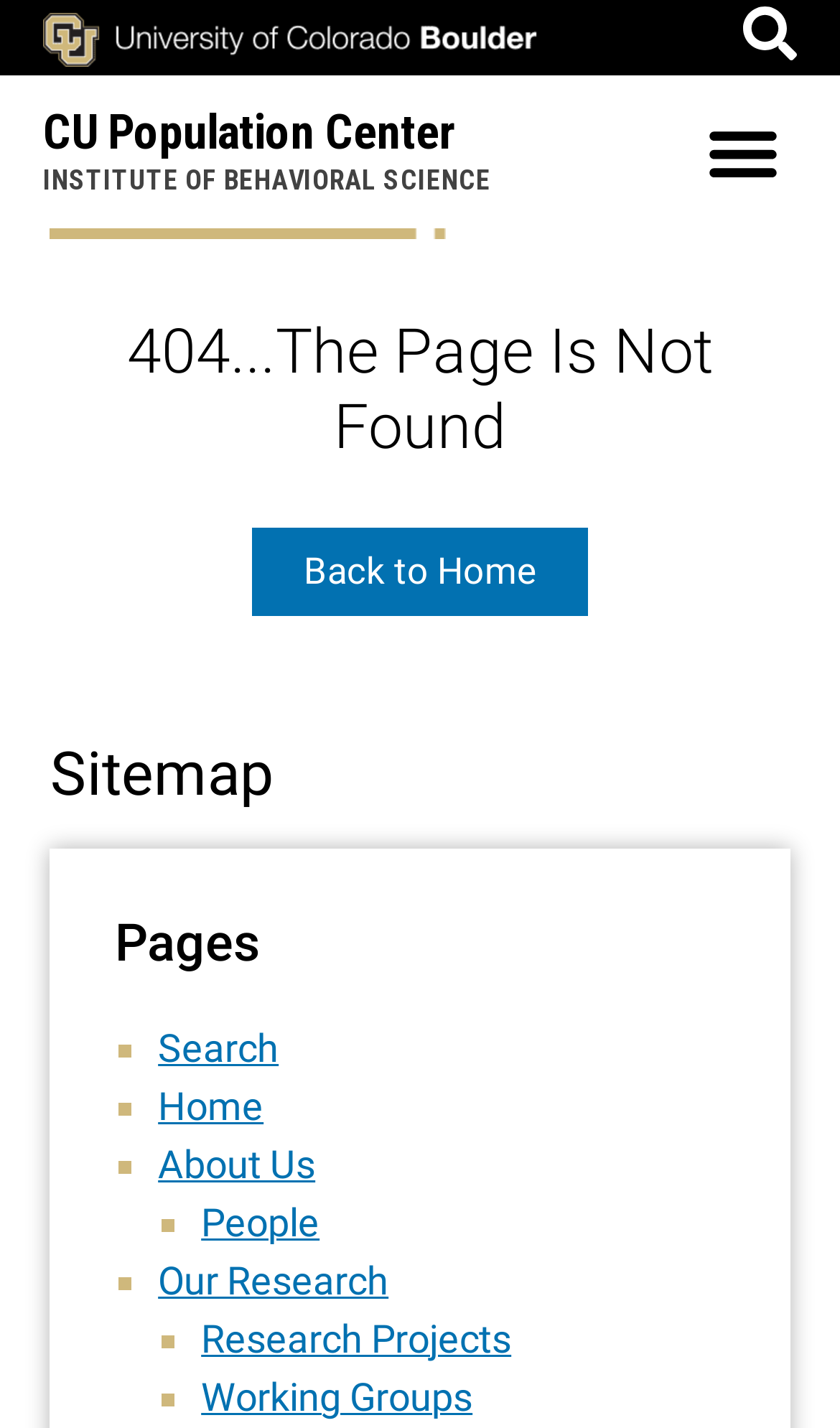Illustrate the webpage thoroughly, mentioning all important details.

This webpage is a 404 error page from the CU Population Center. At the top left, there is a link to the CU Population Center's homepage. Next to it, there is a link to search the website. Below these links, the title "INSTITUTE OF BEHAVIORAL SCIENCE" is displayed. 

On the top right, there is a menu toggle button. Below the title, a large heading "404...The Page Is Not Found" is centered on the page. 

Underneath the heading, there is a link to "Back to Home" in the middle of the page. Below this link, there is a section with a heading "Sitemap". This section contains a list of links, including "Search", "Home", "About Us", "People", "Our Research", "Research Projects", and "Working Groups", each preceded by a bullet point. These links are arranged vertically, with the bullet points aligned to the left.